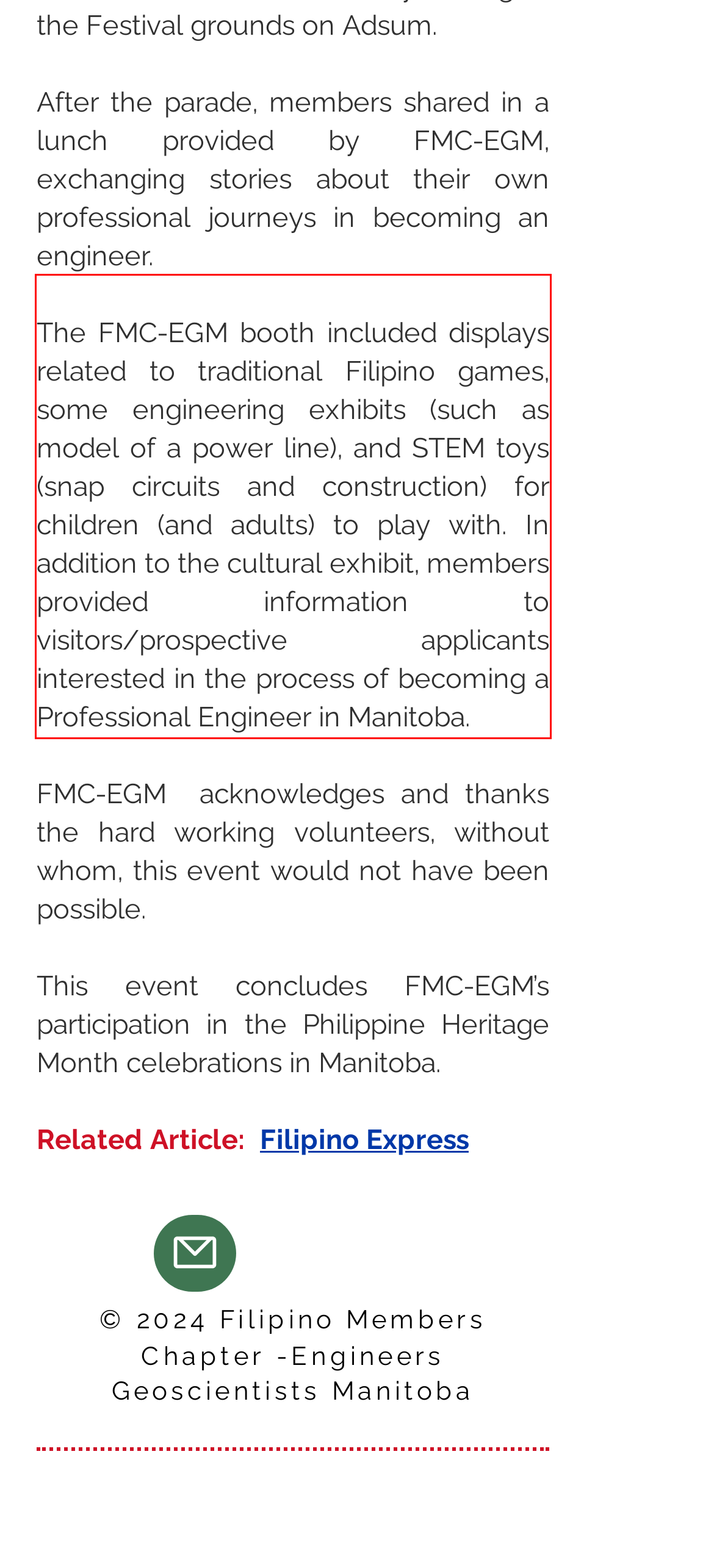Your task is to recognize and extract the text content from the UI element enclosed in the red bounding box on the webpage screenshot.

The FMC-EGM booth included displays related to traditional Filipino games, some engineering exhibits (such as model of a power line), and STEM toys (snap circuits and construction) for children (and adults) to play with. In addition to the cultural exhibit, members provided information to visitors/prospective applicants interested in the process of becoming a Professional Engineer in Manitoba.